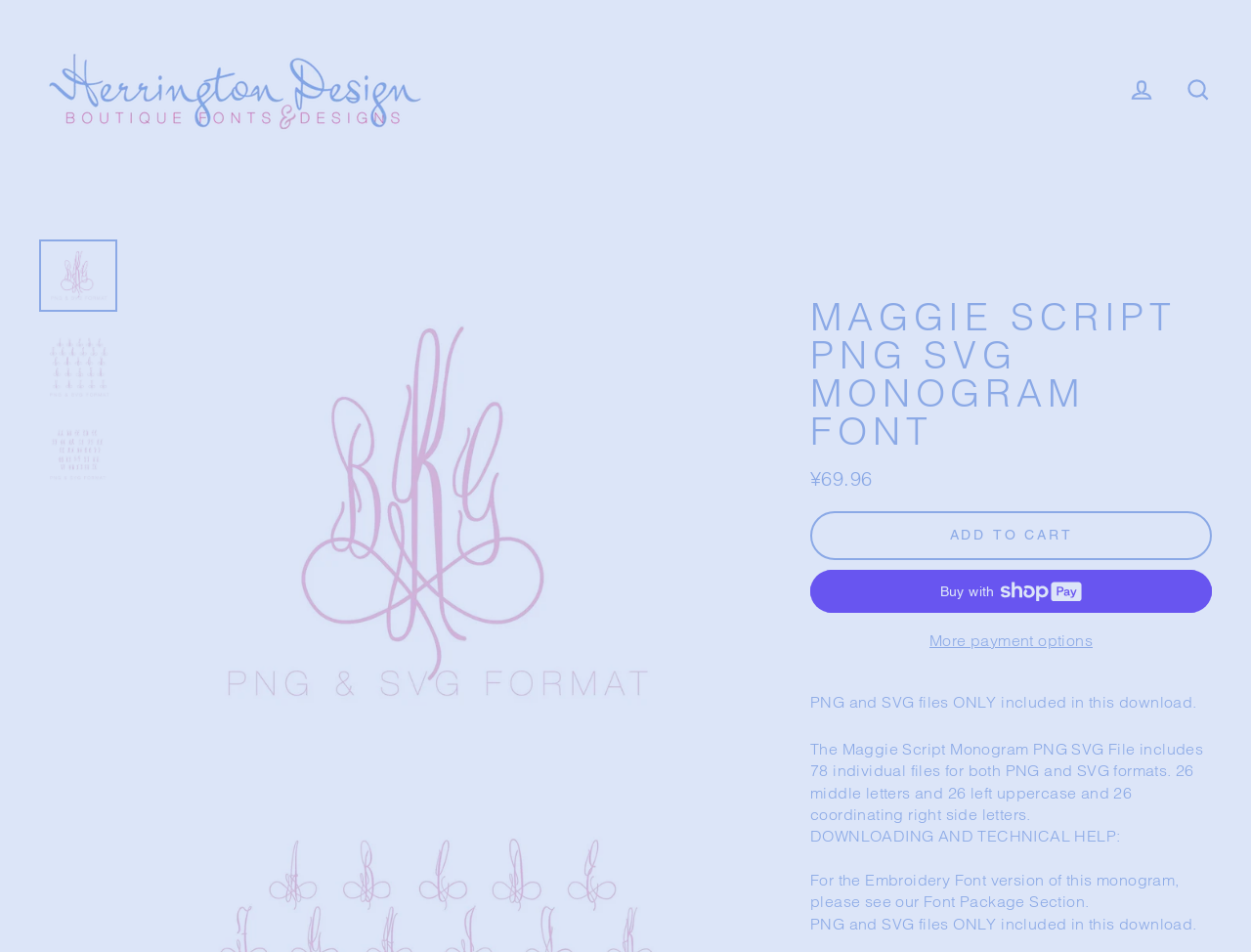How many individual files are included in the download?
Please use the image to provide an in-depth answer to the question.

I found the answer by reading the static text element that says 'The Maggie Script Monogram PNG SVG File includes 78 individual files for both PNG and SVG formats.' which explicitly states the number of individual files included in the download.